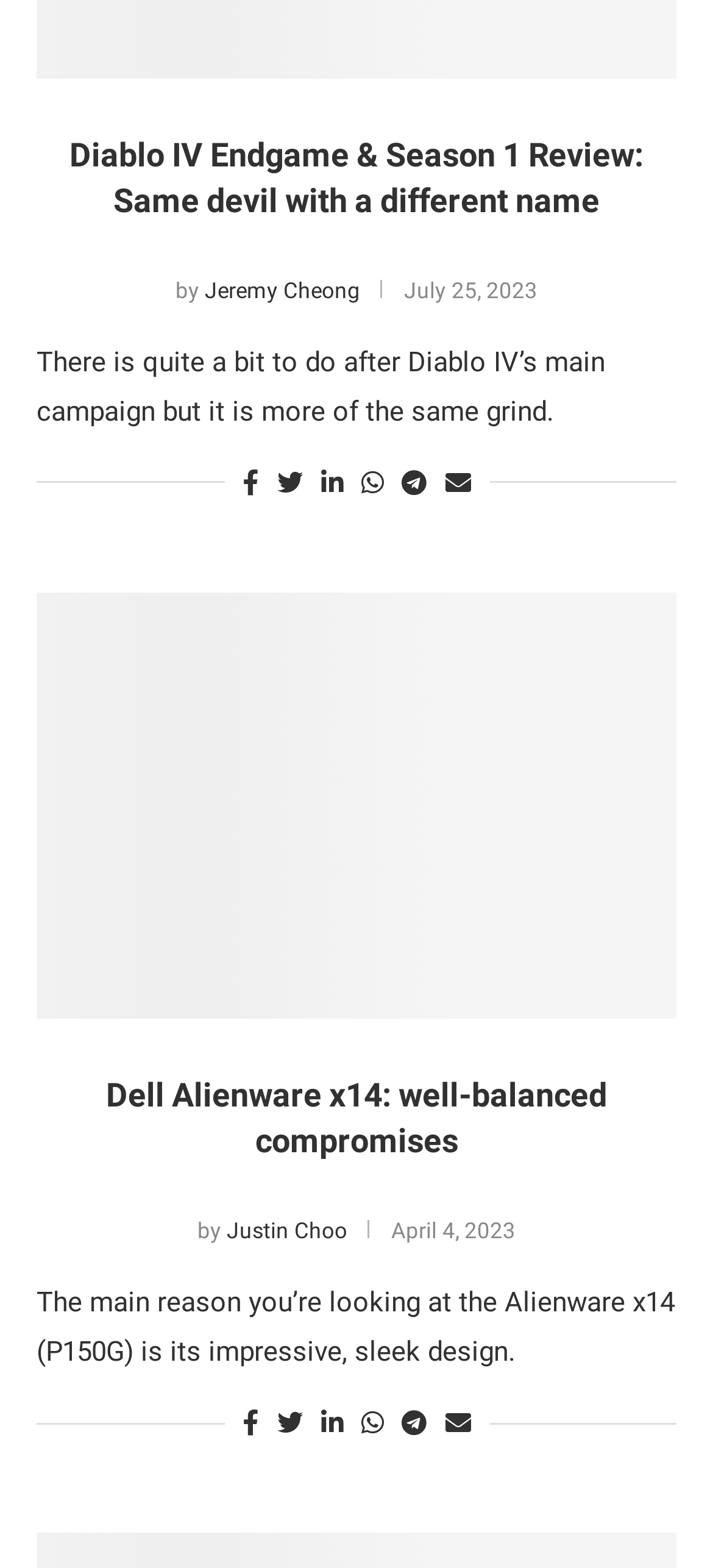When was the first article published?
Using the details shown in the screenshot, provide a comprehensive answer to the question.

The publication date of the first article can be found in the time element with the text 'July 25, 2023' which is a child of the root element.